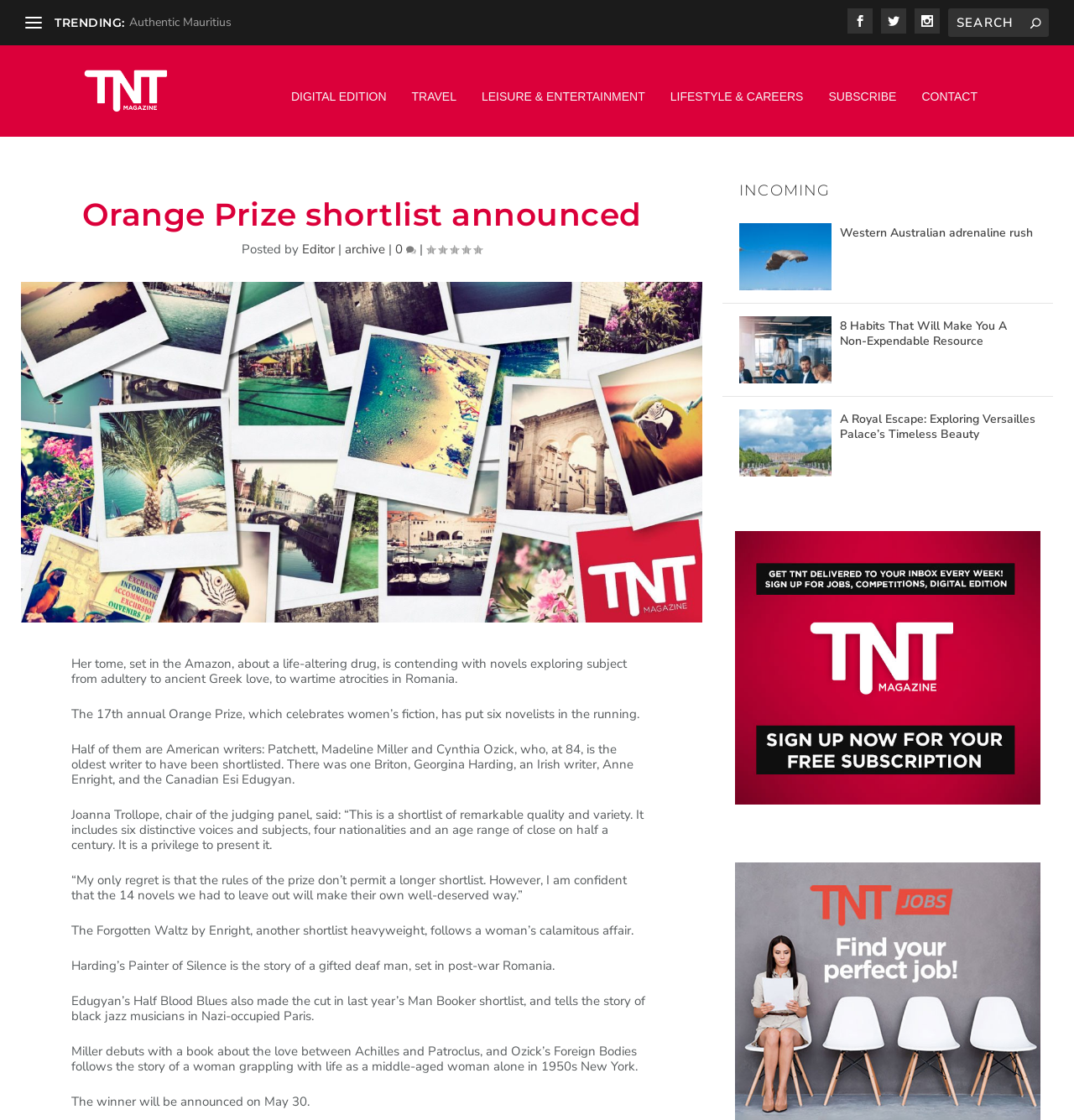Articulate a complete and detailed caption of the webpage elements.

The webpage is about the Orange Prize shortlist announcement, a literary award that celebrates women's fiction. At the top, there is a navigation menu with links to trending topics, search, and social media icons. Below this, there is a header section with a link to TNT Magazine, accompanied by an image of the magazine's logo.

The main content of the page is divided into two sections. The left section features an article about the Orange Prize shortlist announcement, with a heading and a brief summary of the prize. The article is accompanied by an image related to the prize. The text describes the six novelists shortlisted for the prize, including their nationalities and book titles. There are also quotes from the judging panel chair, Joanna Trollope, and descriptions of the shortlisted books.

On the right side of the page, there is a section titled "INCOMING" with links to other articles, including "Western Australian adrenaline rush", "8 Habits That Will Make You A Non-Expendable Resource", and "A Royal Escape: Exploring Versailles Palace’s Timeless Beauty". Each link is accompanied by an image related to the article. At the bottom of the page, there is an advertisement.

Overall, the webpage has a clean layout, with a clear separation between the main article and the secondary content on the right side. The use of images and headings helps to break up the text and make the page more visually appealing.